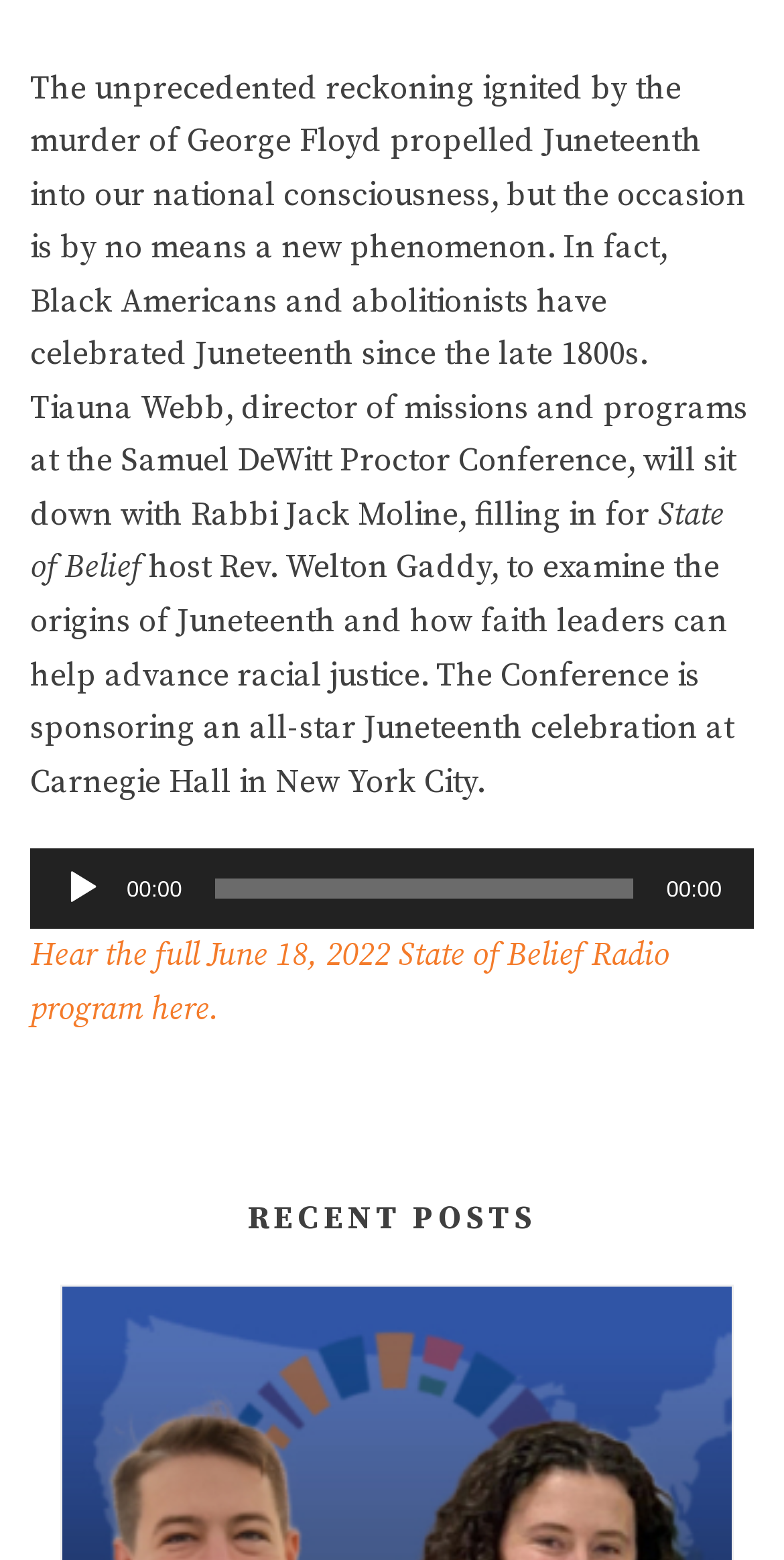Extract the bounding box coordinates of the UI element described by: "00:00". The coordinates should include four float numbers ranging from 0 to 1, e.g., [left, top, right, bottom].

[0.273, 0.563, 0.809, 0.576]